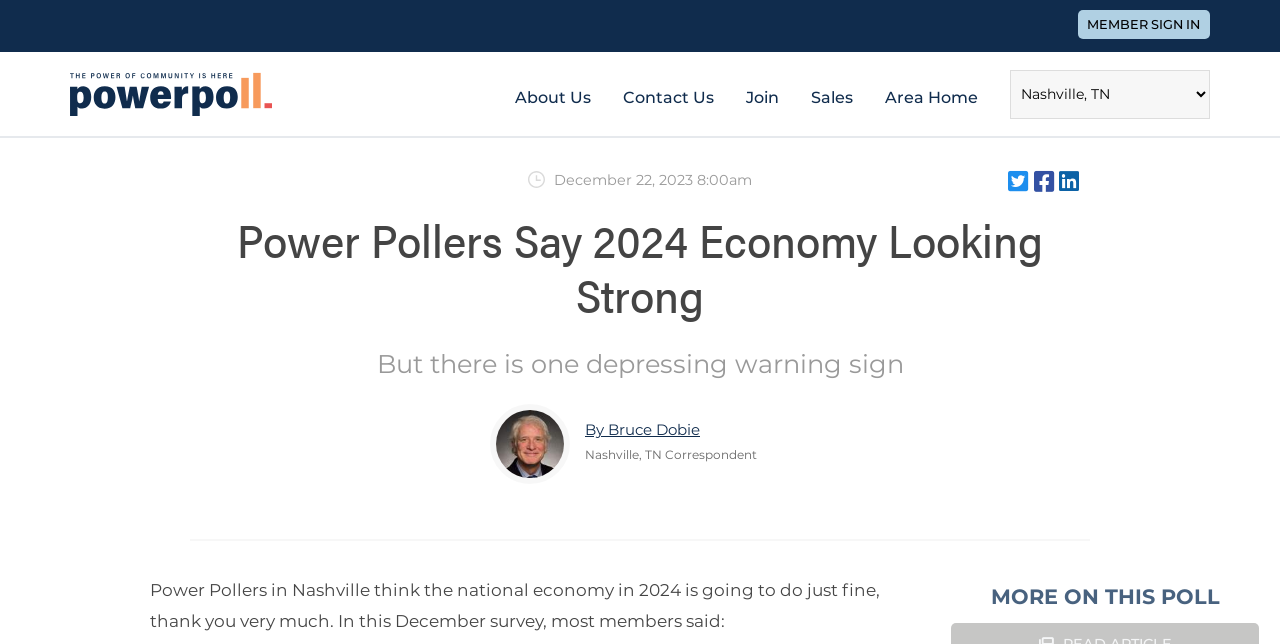Answer succinctly with a single word or phrase:
What is the occupation of Bruce Dobie?

Nashville, TN Correspondent